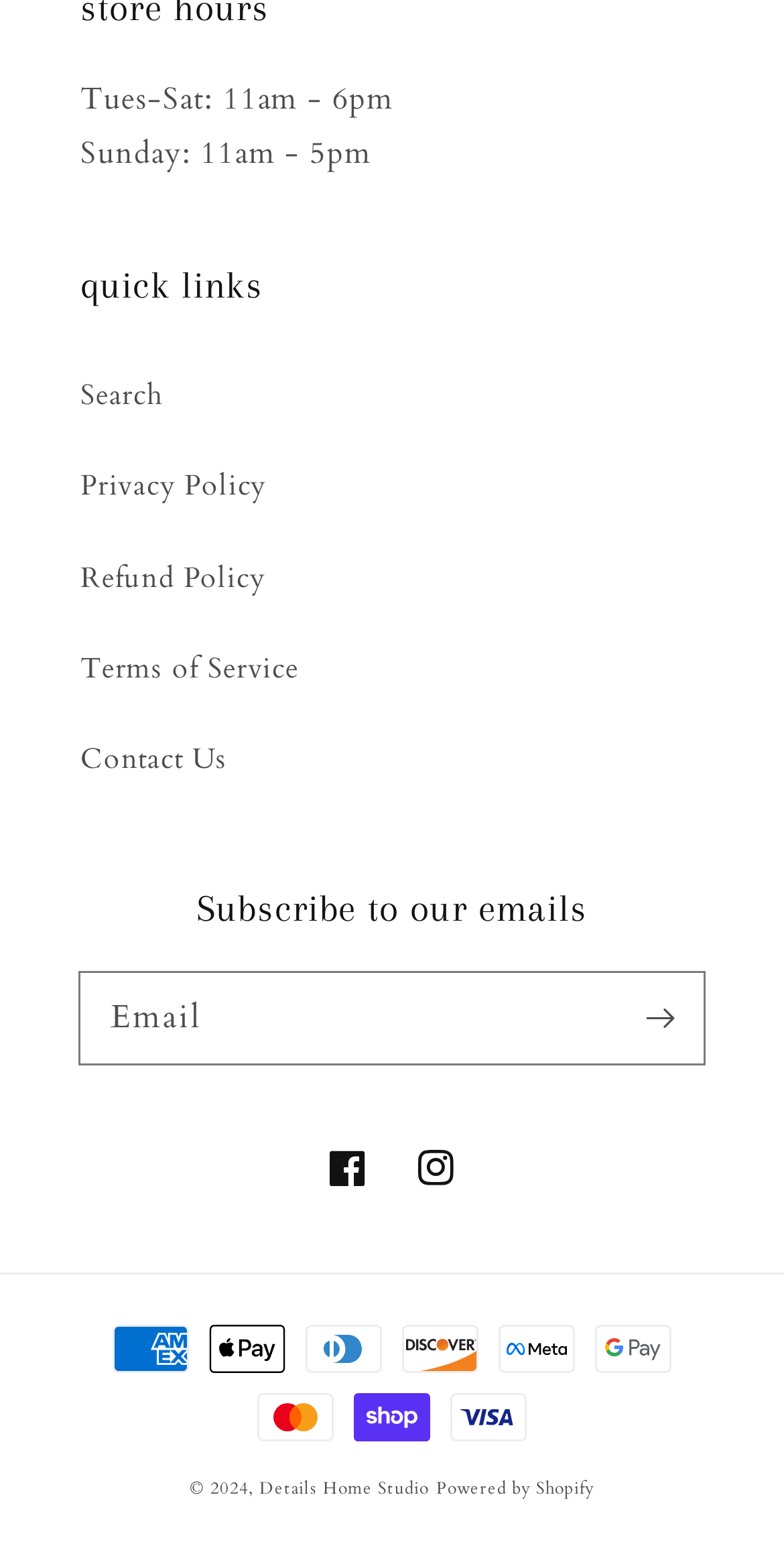Kindly determine the bounding box coordinates for the area that needs to be clicked to execute this instruction: "Enter email".

[0.103, 0.621, 0.897, 0.679]